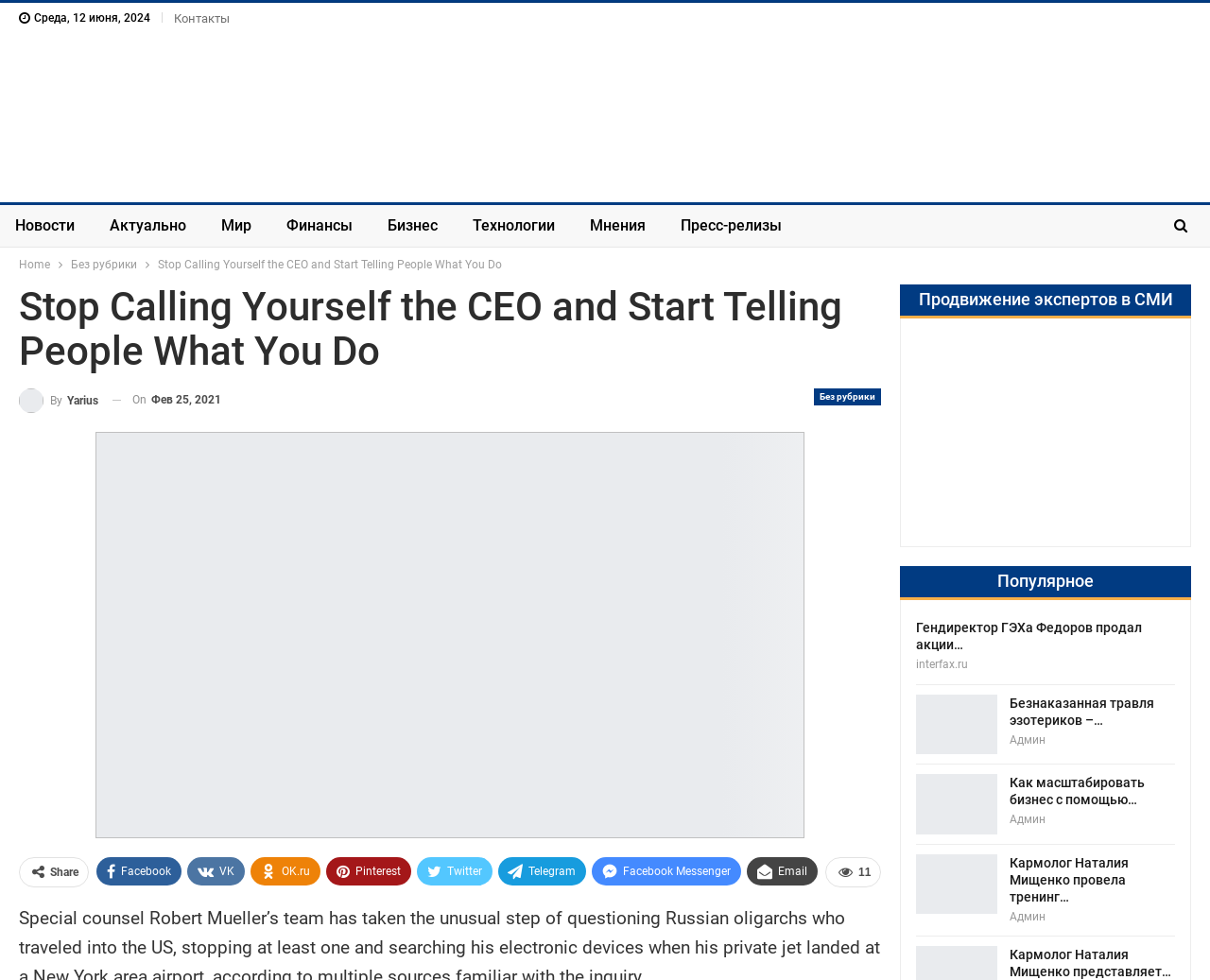Pinpoint the bounding box coordinates of the area that must be clicked to complete this instruction: "Click the 'Контакты' link".

[0.144, 0.012, 0.19, 0.026]